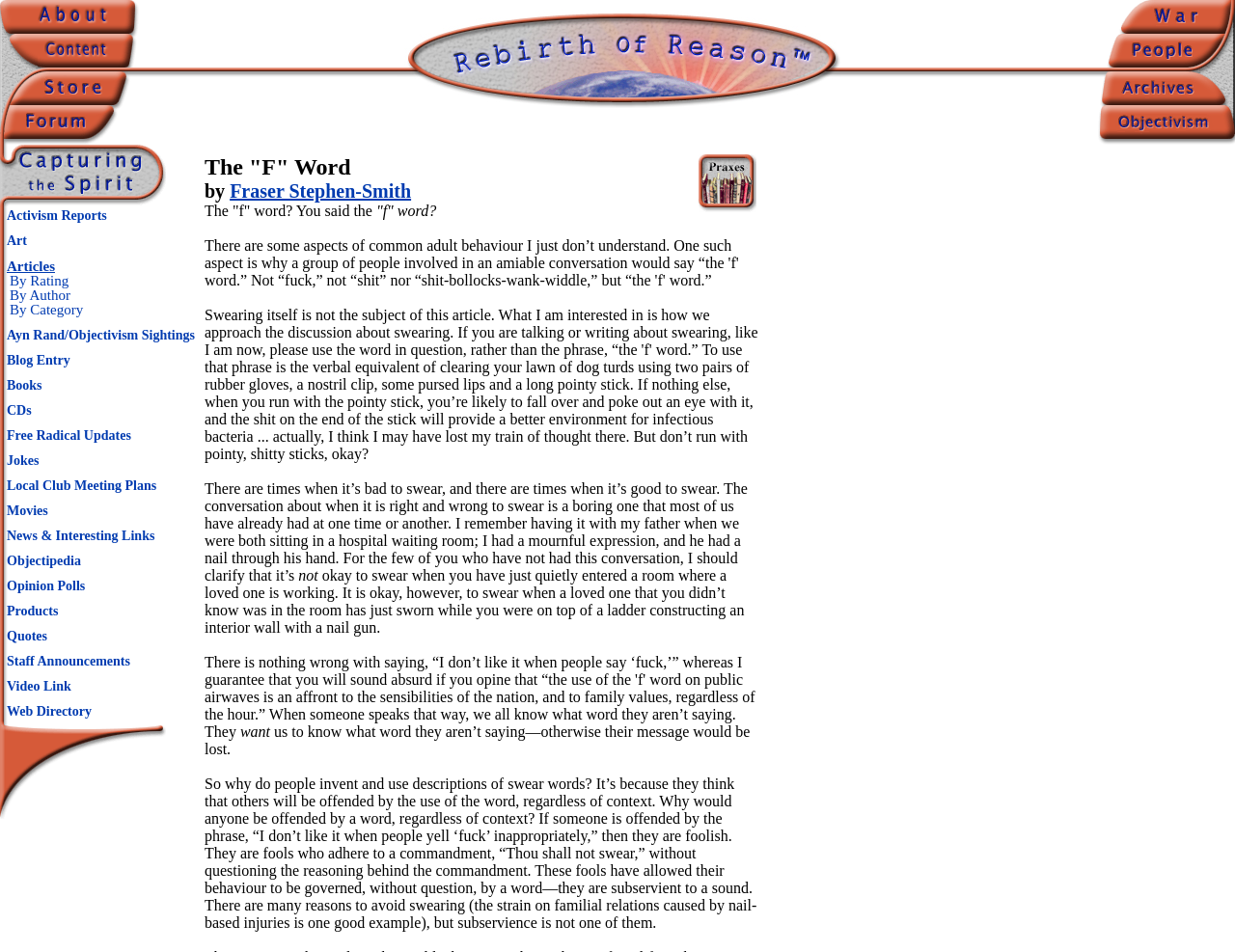Determine the coordinates of the bounding box that should be clicked to complete the instruction: "Check Content". The coordinates should be represented by four float numbers between 0 and 1: [left, top, right, bottom].

[0.0, 0.035, 0.112, 0.071]